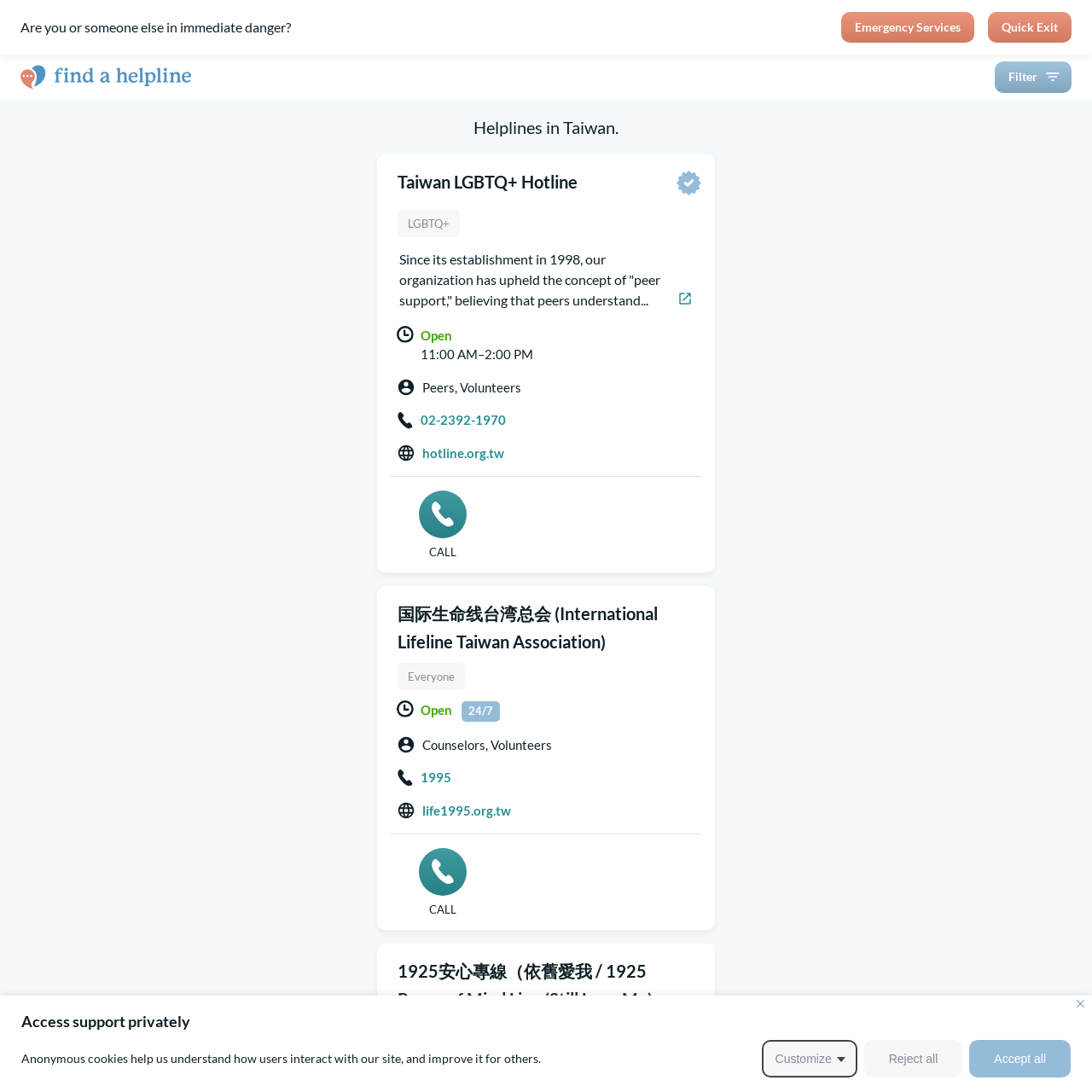Summarize the webpage comprehensively, mentioning all visible components.

This webpage appears to be a directory of helplines and hotlines in Taiwan, providing crisis support for various issues such as anxiety, depression, suicide prevention, domestic violence, and sexual abuse. 

At the top of the page, there is a notification about accessing support privately, with options to customize, reject, or accept cookies. Below this notification, there is a prominent question asking if the user or someone else is in immediate danger, with a link to emergency services and a quick exit button on the right side.

The main content of the page is divided into sections, each featuring a helpline or hotline. The first section is dedicated to the Taiwan LGBTQ+ Hotline, with a brief description of the organization and its concept of peer support. There are buttons to open the hotline during specific hours, as well as links to contact information and a website.

Below this section, there are separators dividing the page into distinct sections, each featuring a different helpline or hotline. These sections include the International Lifeline Taiwan Association, 1995, and the 1925 Peace of Mind Line (Still Love Me). Each section provides a brief description, contact information, and links to websites.

Throughout the page, there are multiple buttons and links, some of which are disabled, indicating that they may not be available at all times. The overall layout is organized, with clear headings and concise text, making it easy to navigate and find the desired helpline or hotline.